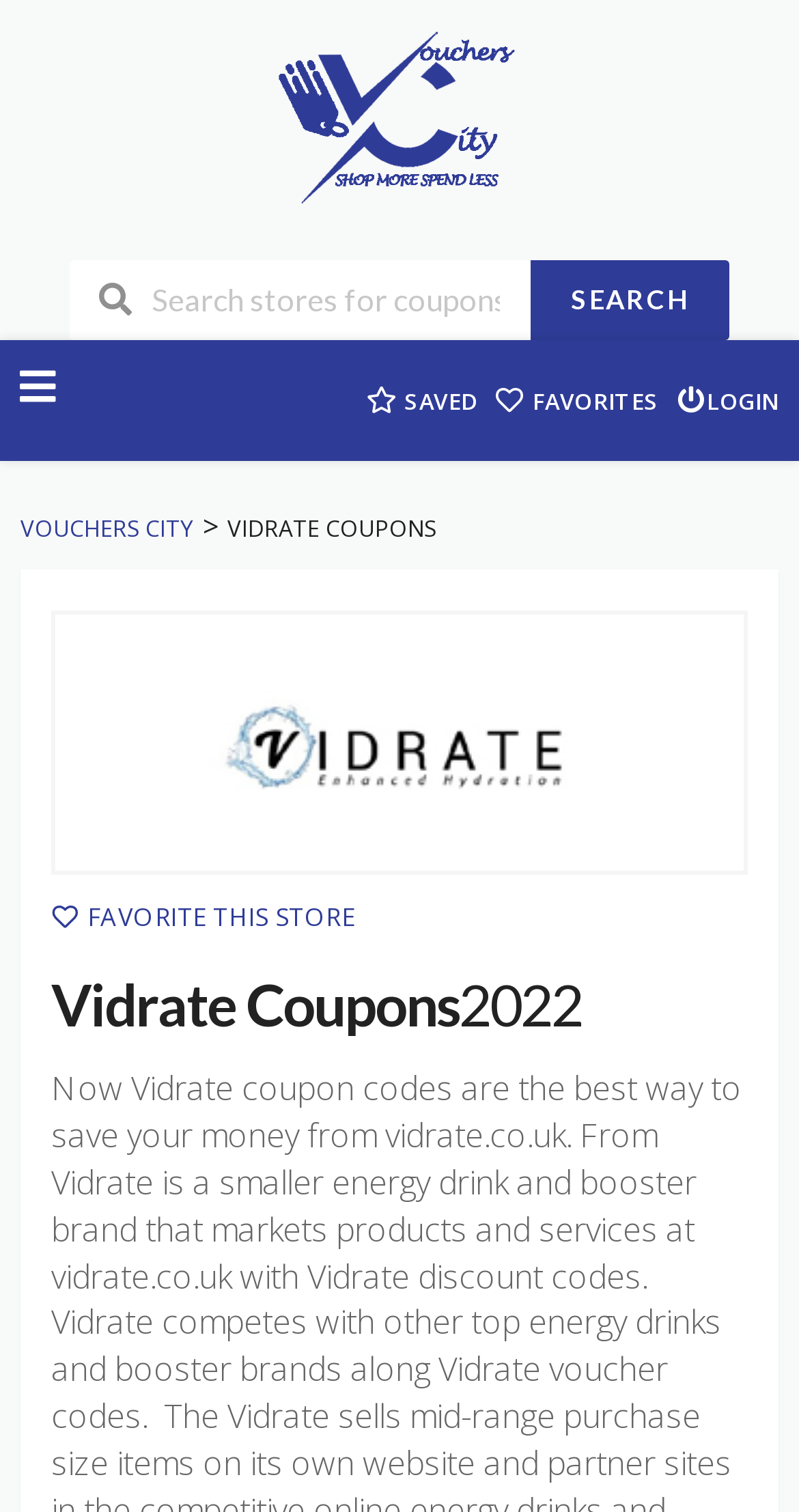Please find the bounding box coordinates (top-left x, top-left y, bottom-right x, bottom-right y) in the screenshot for the UI element described as follows: Favorite This Store

[0.064, 0.595, 0.444, 0.619]